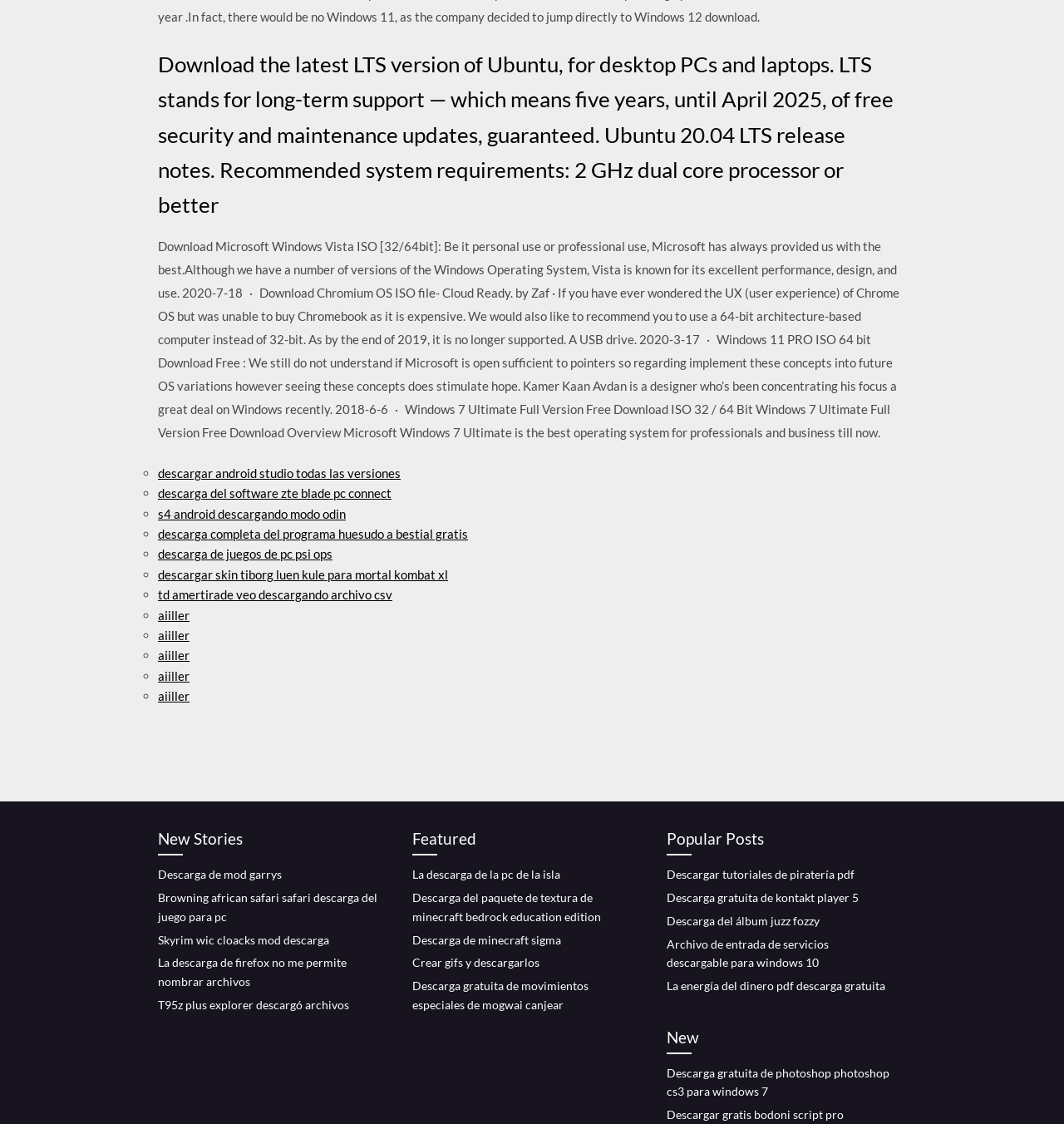What is the recommended system requirement for Ubuntu 20.04 LTS?
Provide an in-depth answer to the question, covering all aspects.

According to the text in the first heading element, the recommended system requirement for Ubuntu 20.04 LTS is a 2 GHz dual core processor or better.